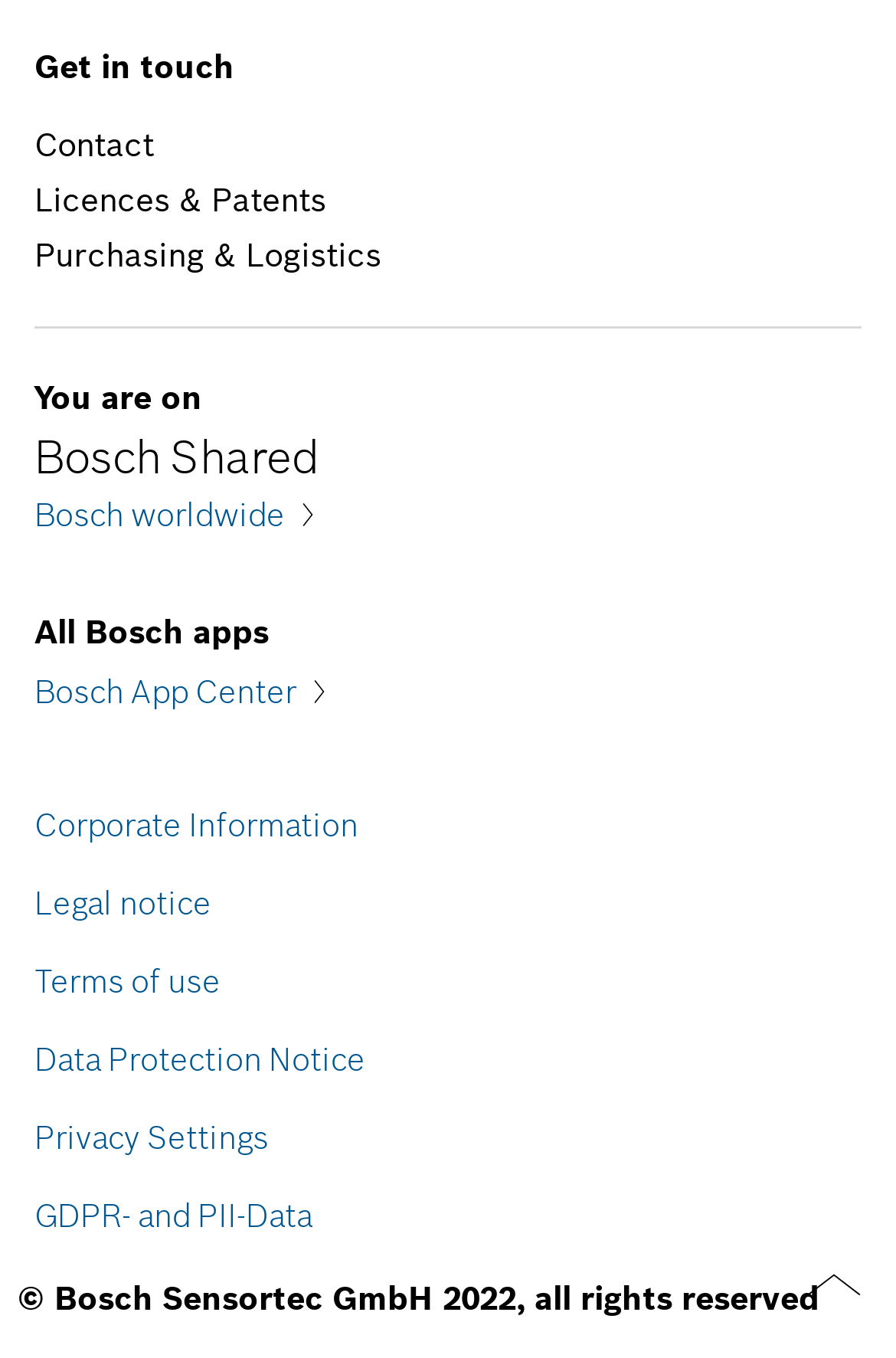Provide the bounding box coordinates in the format (top-left x, top-left y, bottom-right x, bottom-right y). All values are floating point numbers between 0 and 1. Determine the bounding box coordinate of the UI element described as: Bosch App Center Icon forward-right

[0.038, 0.492, 0.962, 0.528]